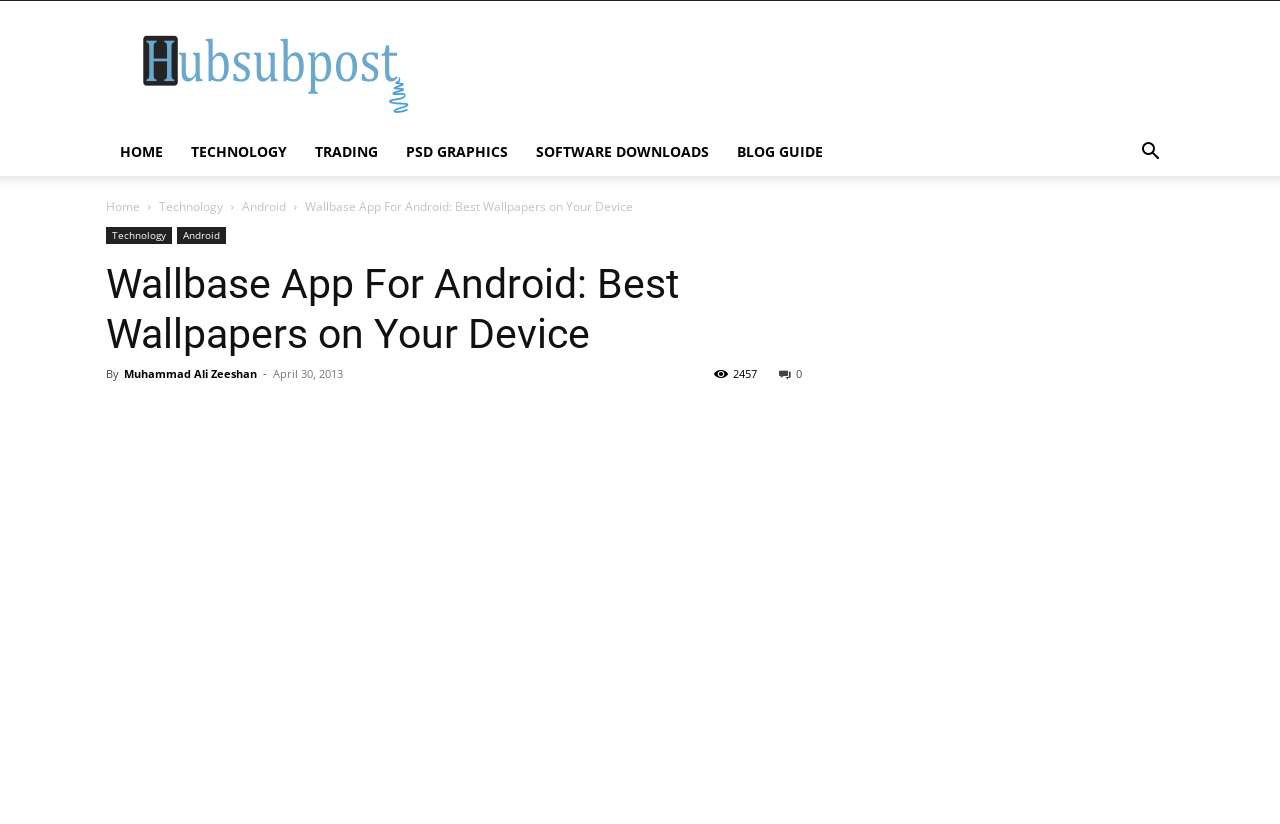Identify the bounding box of the UI element that matches this description: "Home".

[0.083, 0.155, 0.138, 0.214]